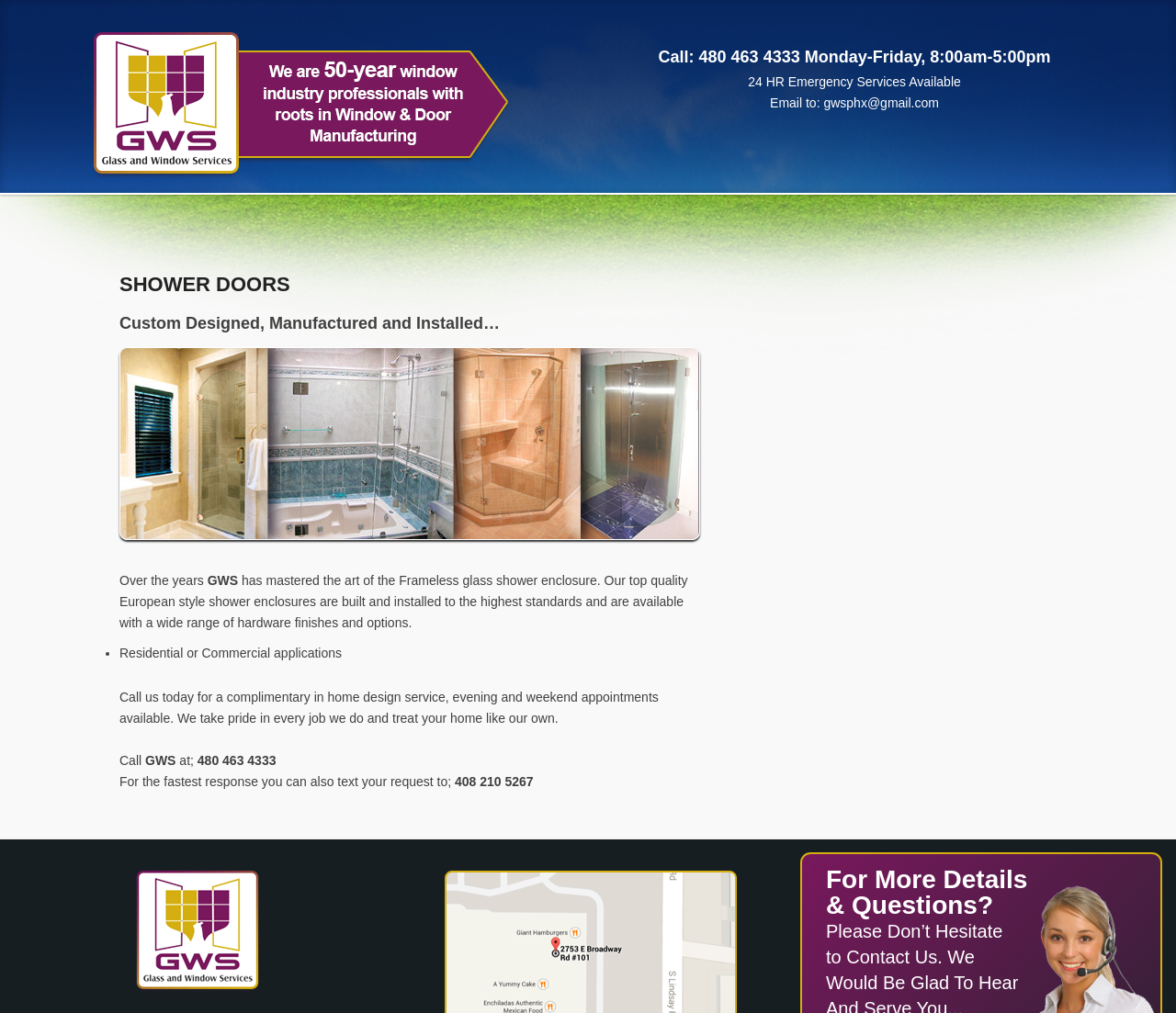What is the company name of the shower door service?
Examine the screenshot and reply with a single word or phrase.

Glass & Window Services